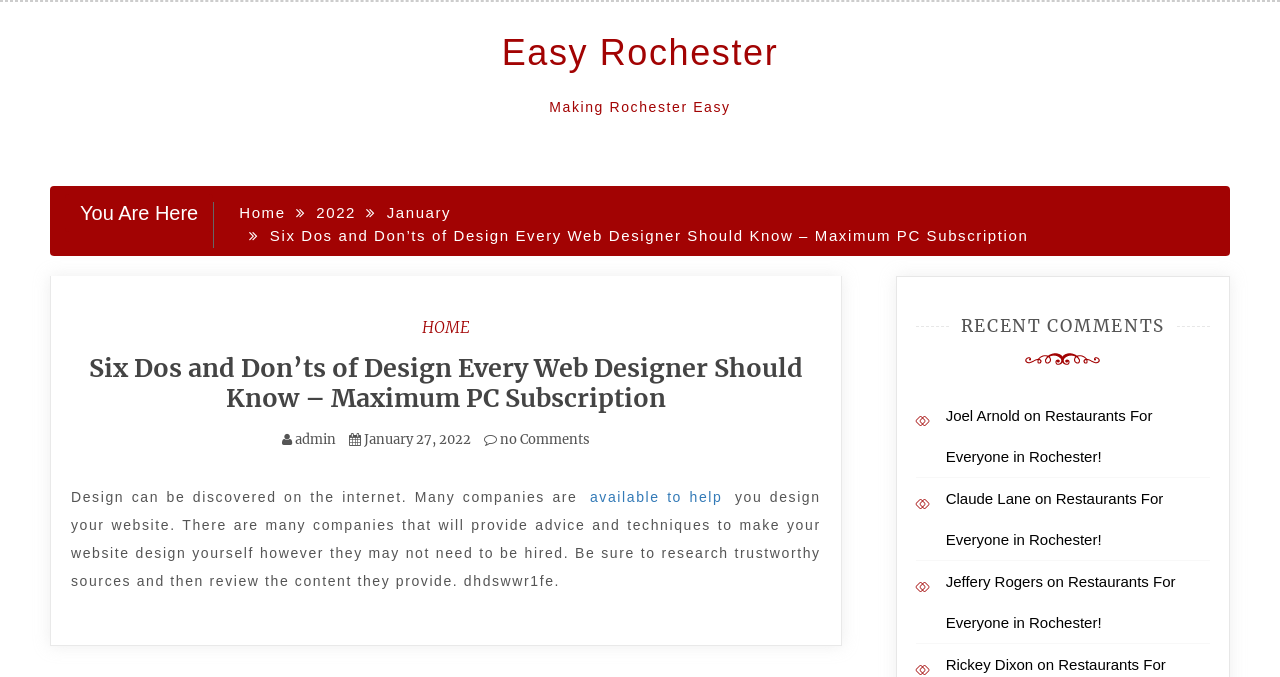Provide your answer in one word or a succinct phrase for the question: 
How many recent comments are listed?

4